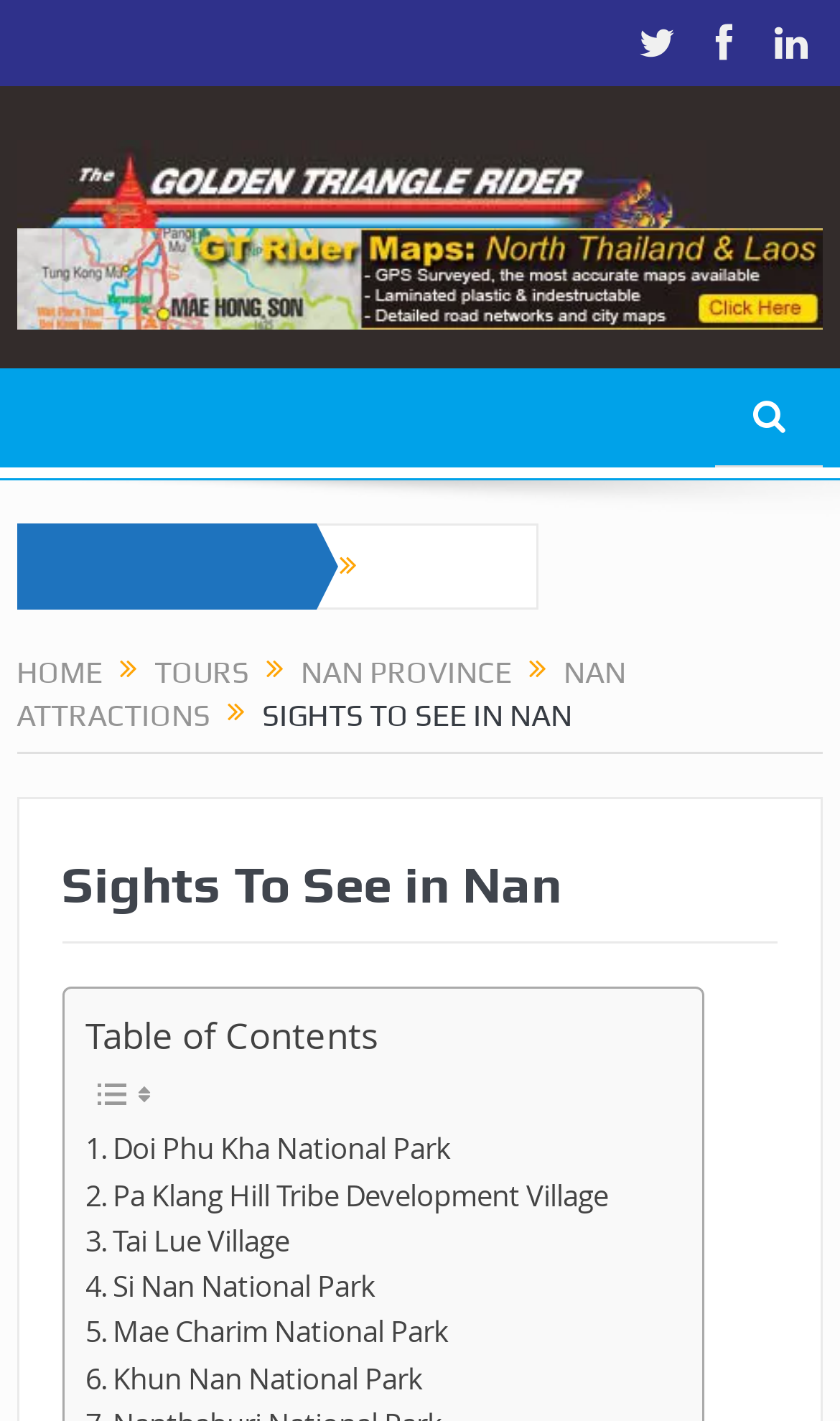Identify the bounding box coordinates necessary to click and complete the given instruction: "Click on the link to Thailand Trip Planning".

[0.405, 0.444, 0.543, 0.584]